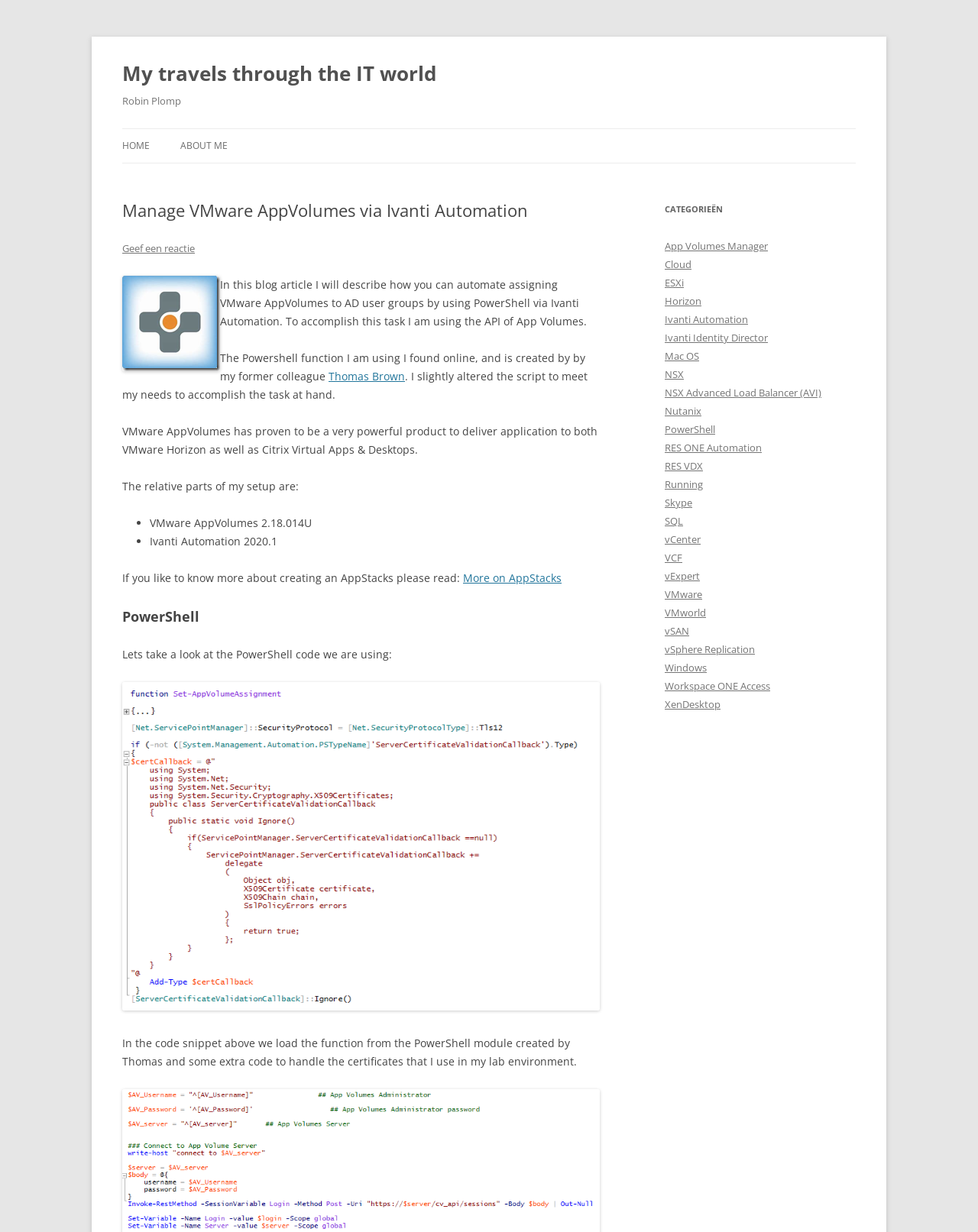Please give a short response to the question using one word or a phrase:
How many categories are listed on the webpage?

24